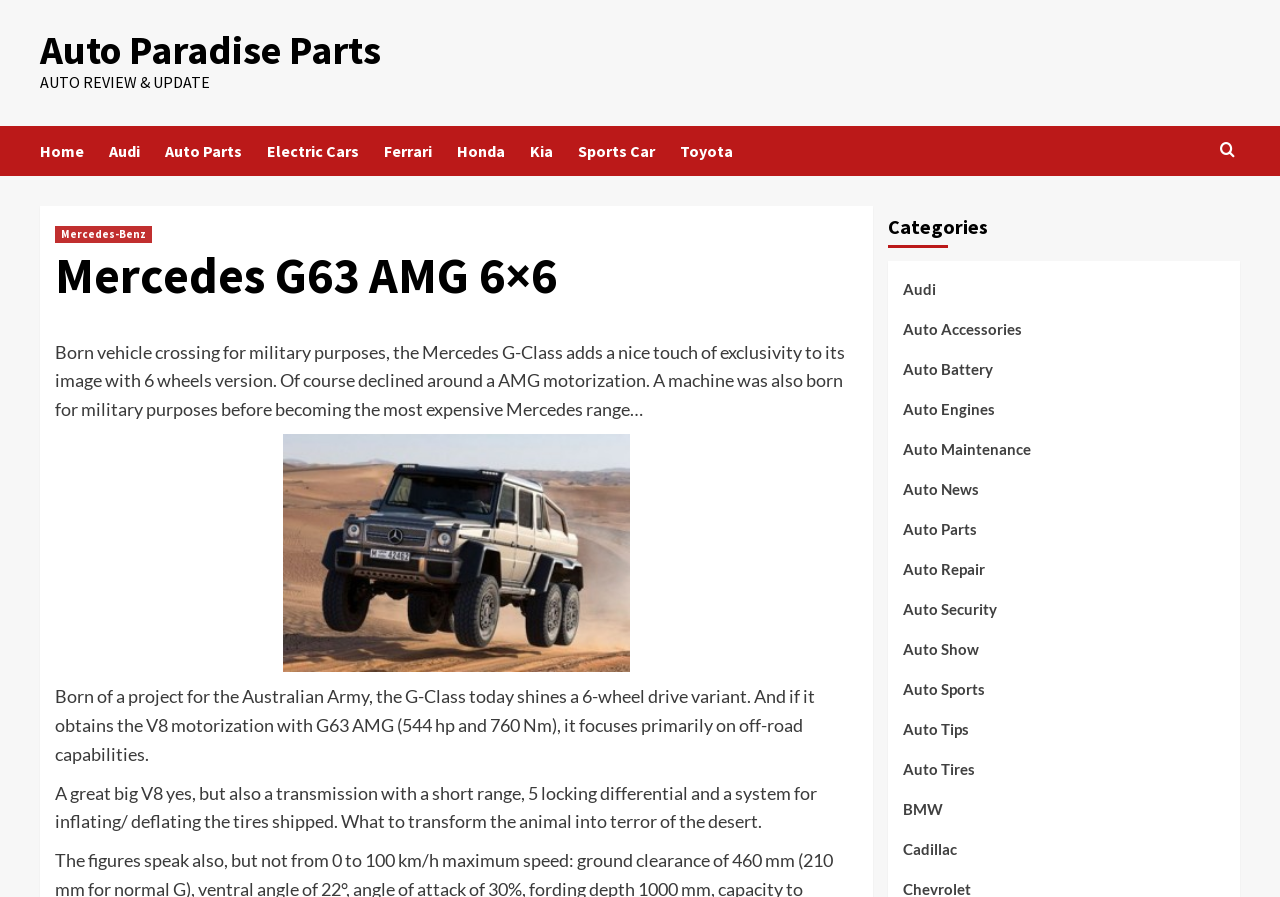Please identify the bounding box coordinates of the element's region that needs to be clicked to fulfill the following instruction: "Browse Auto Parts category". The bounding box coordinates should consist of four float numbers between 0 and 1, i.e., [left, top, right, bottom].

[0.129, 0.14, 0.209, 0.196]